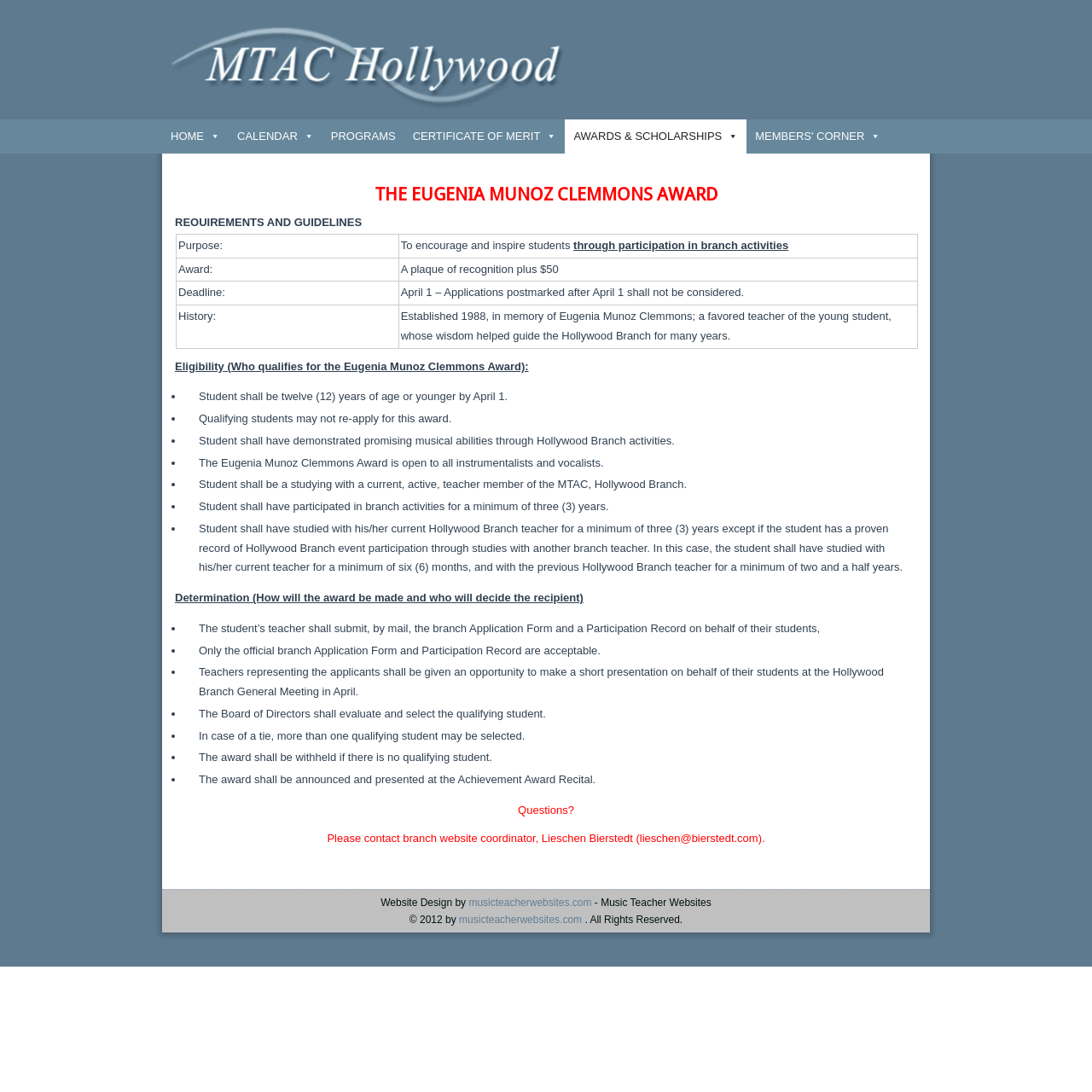Please answer the following question using a single word or phrase: 
Who is eligible to apply for the Eugenia Munoz Clemmons Award?

Students 12 years or younger